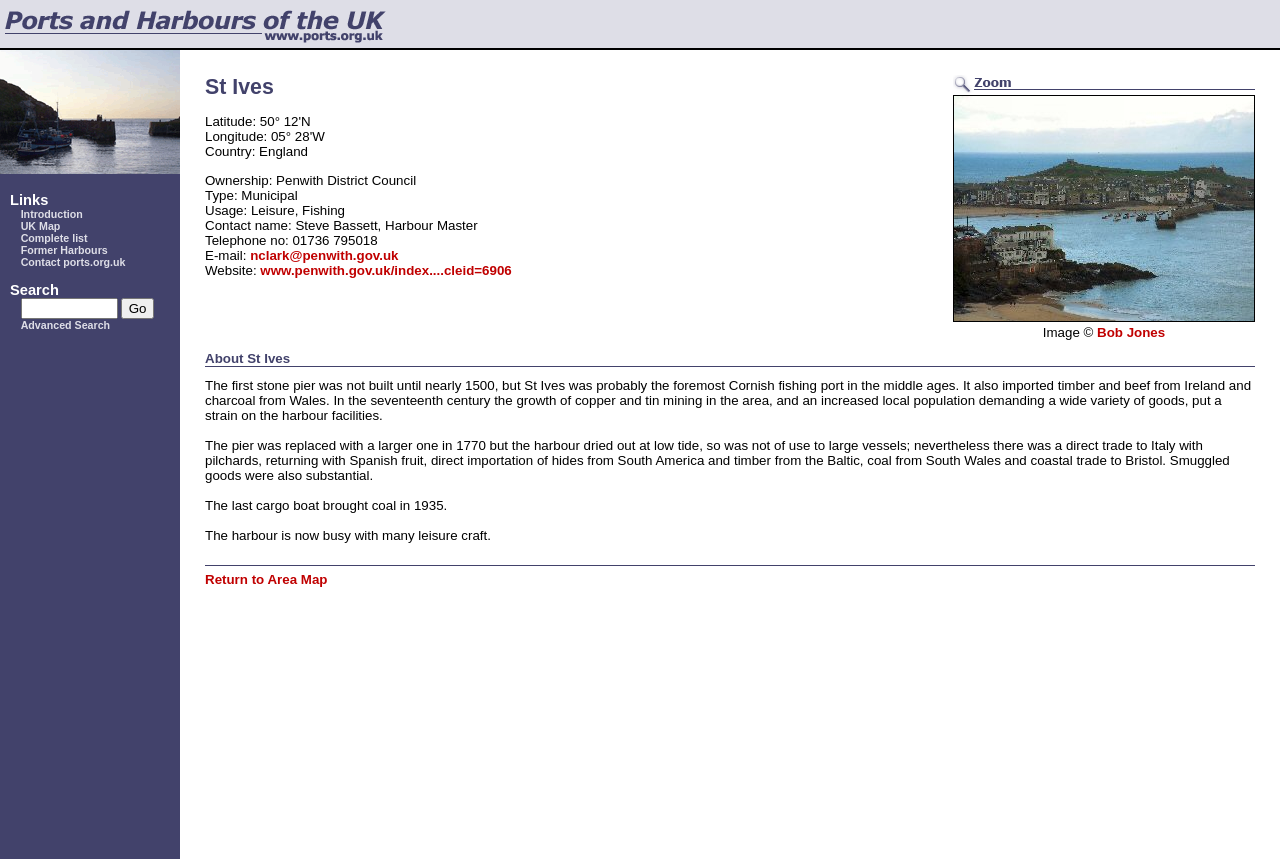Determine the bounding box coordinates for the region that must be clicked to execute the following instruction: "Return to Area Map".

[0.16, 0.666, 0.256, 0.684]